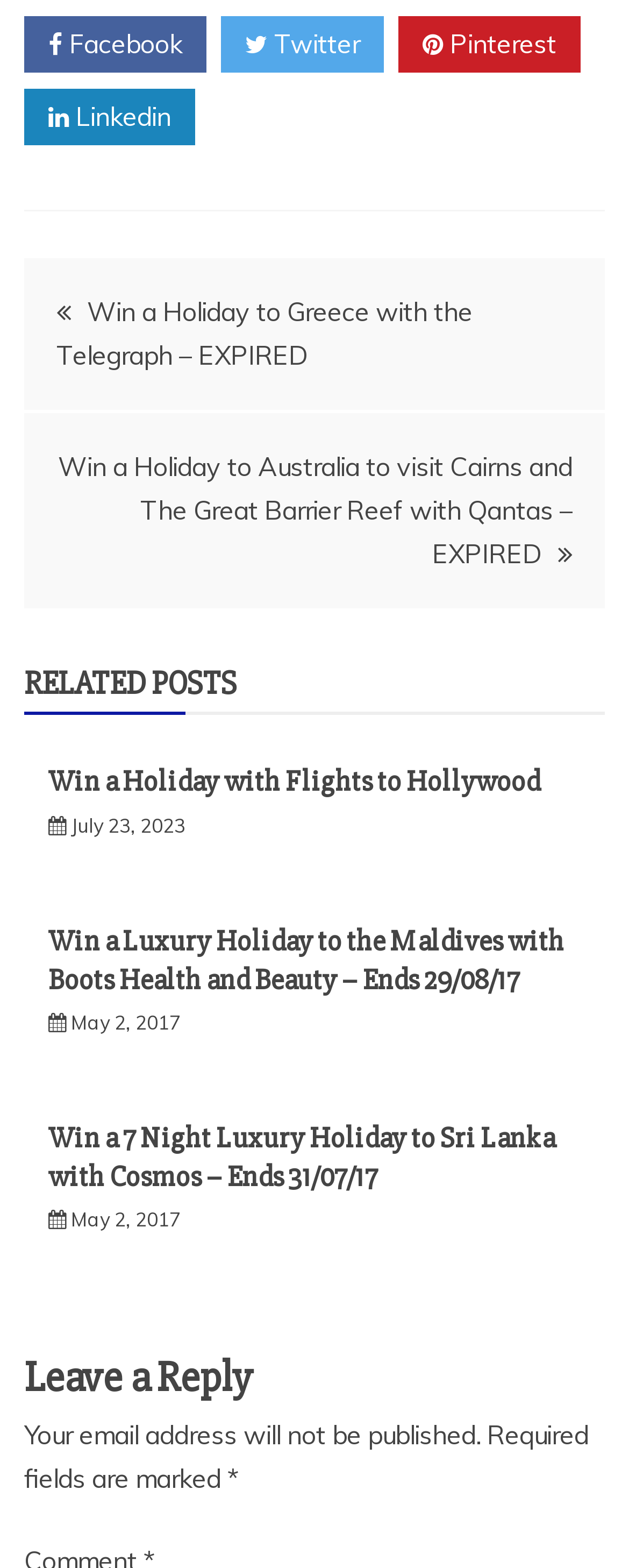Pinpoint the bounding box coordinates of the area that must be clicked to complete this instruction: "Read Win a Holiday to Greece with the Telegraph post".

[0.09, 0.188, 0.751, 0.236]